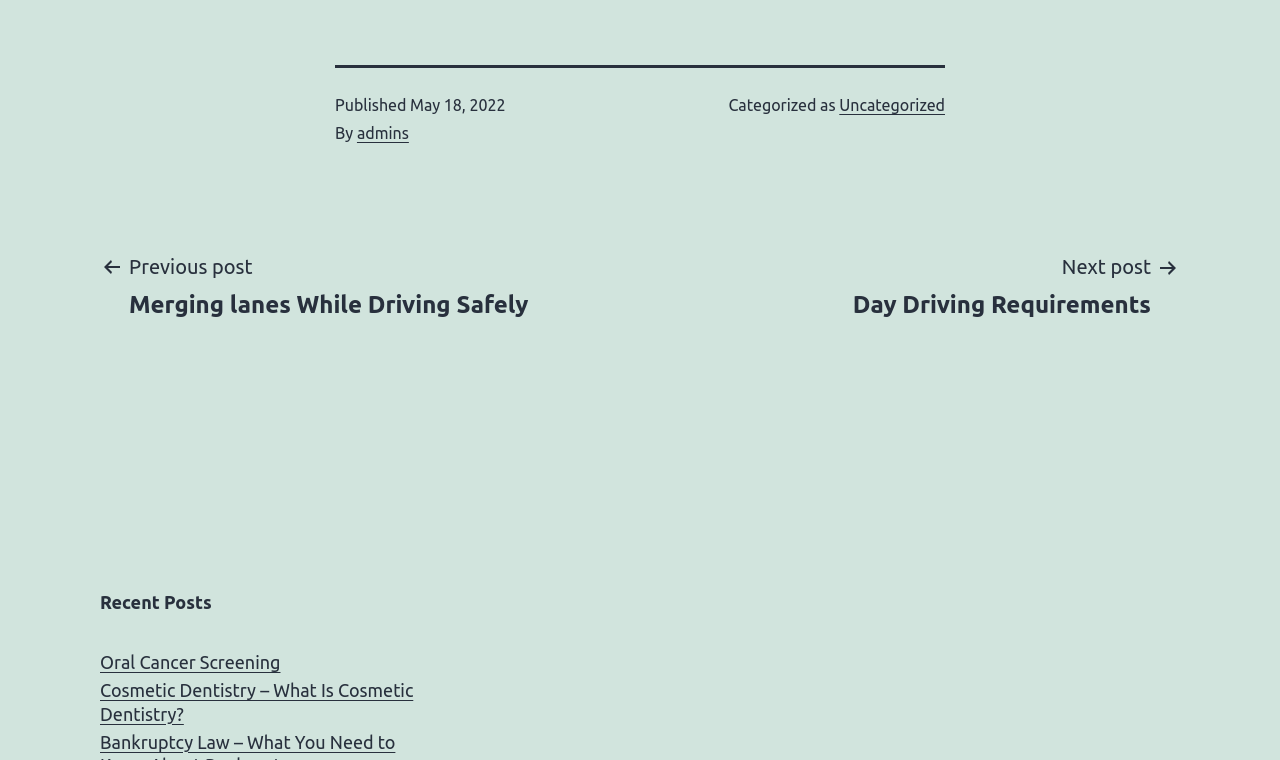What is the category of the current post?
Provide a short answer using one word or a brief phrase based on the image.

Uncategorized